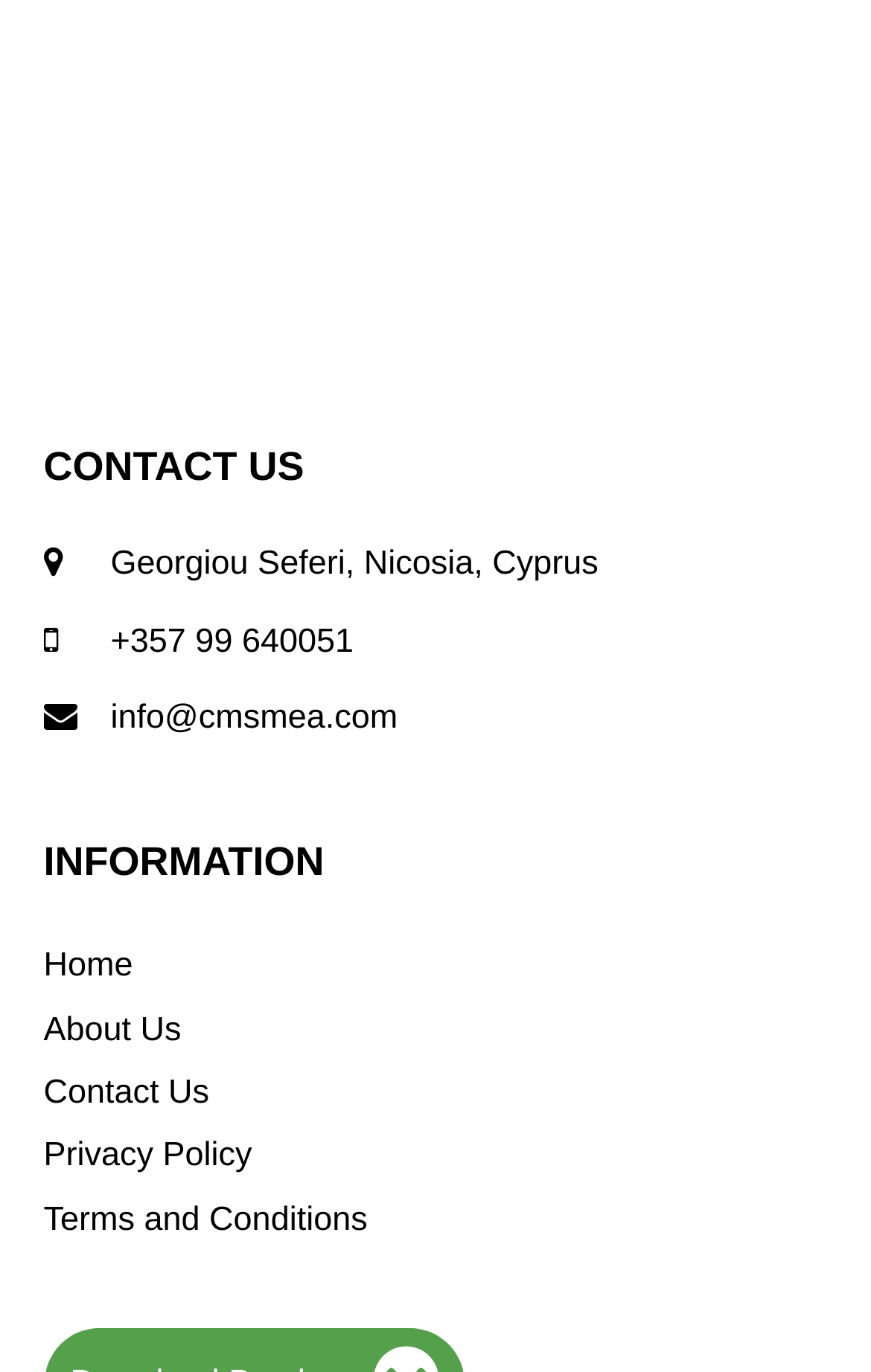Locate the bounding box coordinates of the clickable region to complete the following instruction: "Get more information about the company."

[0.05, 0.69, 0.153, 0.718]